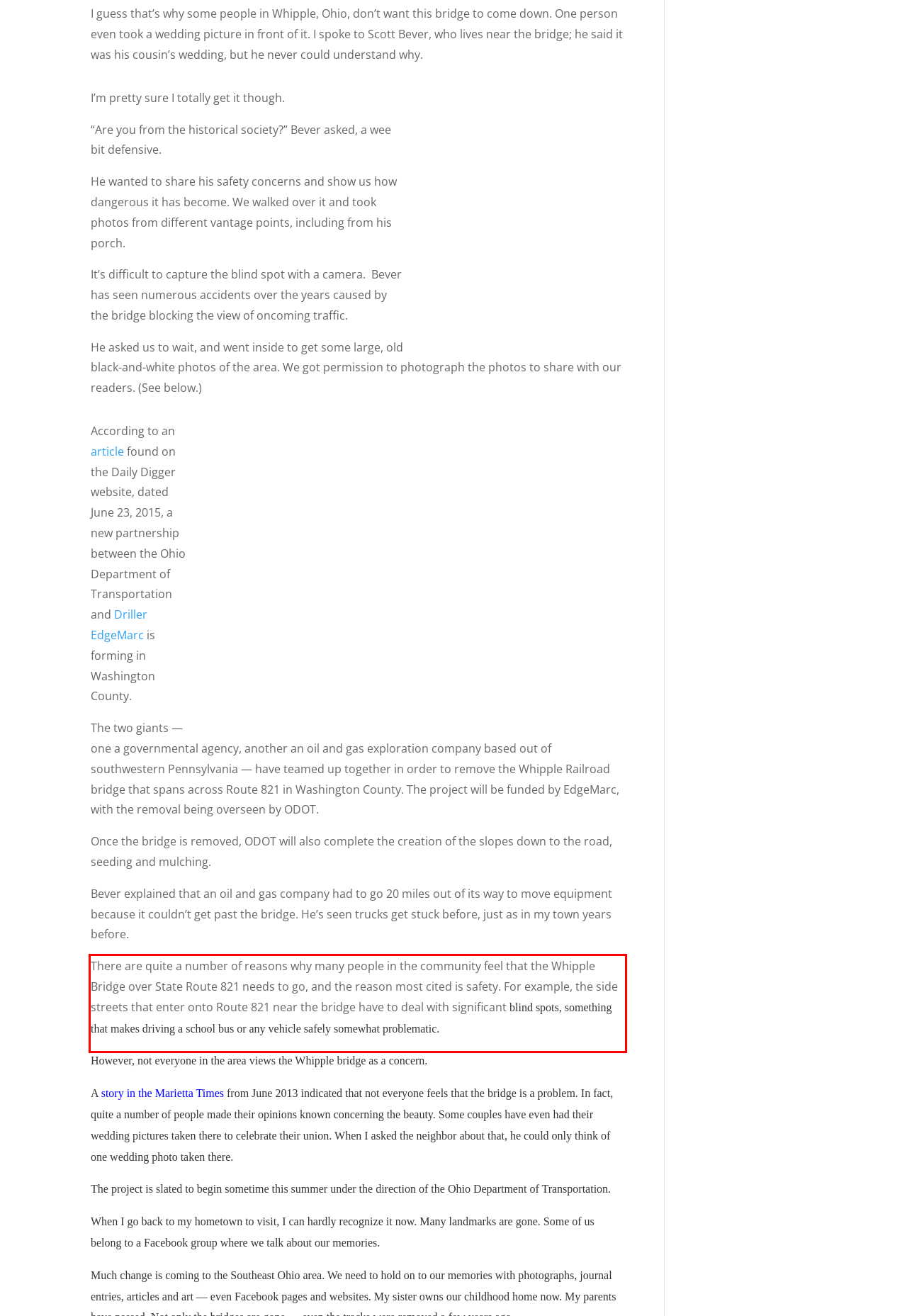In the given screenshot, locate the red bounding box and extract the text content from within it.

There are quite a number of reasons why many people in the community feel that the Whipple Bridge over State Route 821 needs to go, and the reason most cited is safety. For example, the side streets that enter onto Route 821 near the bridge have to deal with significant blind spots, something that makes driving a school bus or any vehicle safely somewhat problematic.